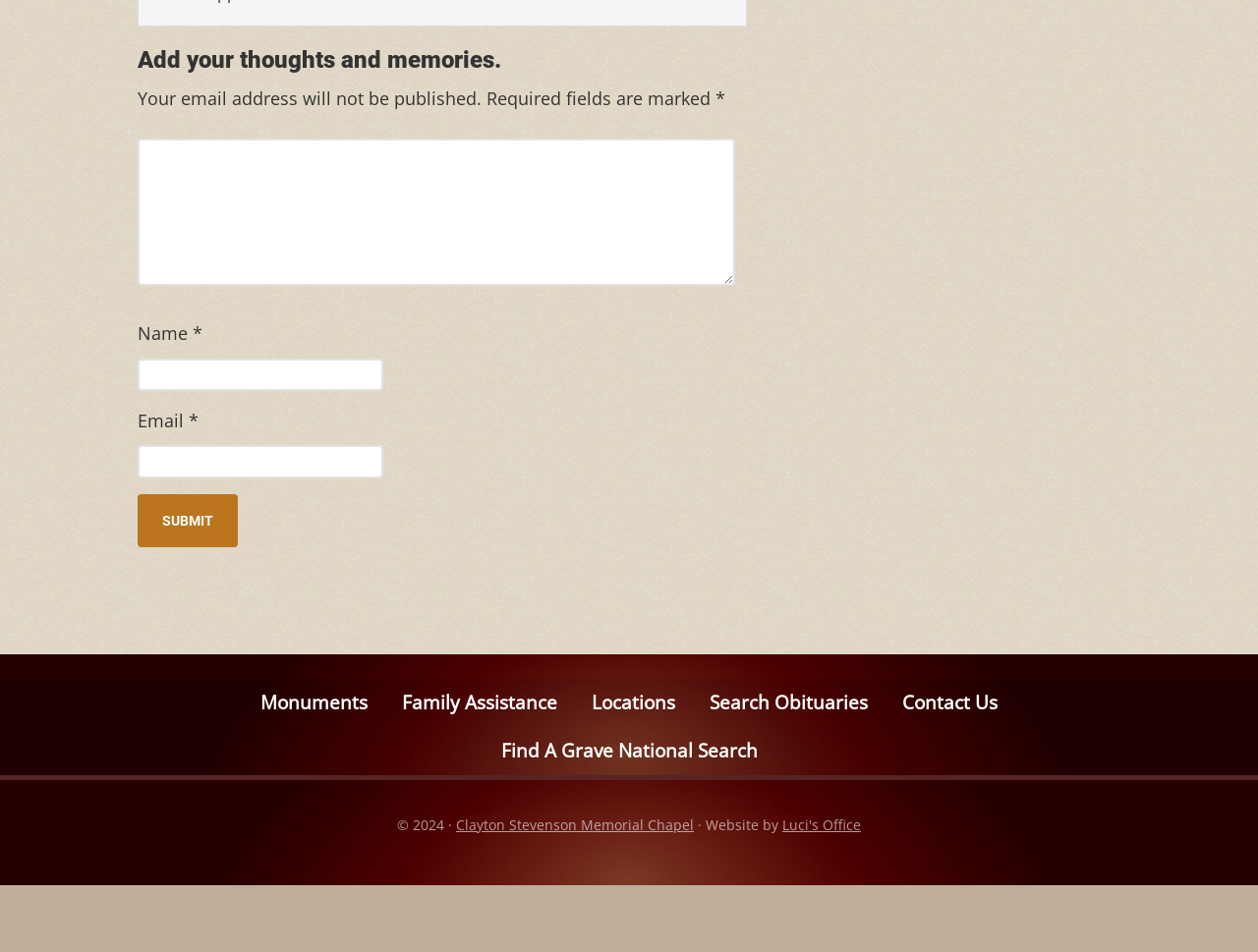What is the function of the 'Submit' button?
Refer to the image and provide a thorough answer to the question.

The 'Submit' button is located below the textboxes and is likely to be used to submit the form data, including the name and email address, to the server for processing.